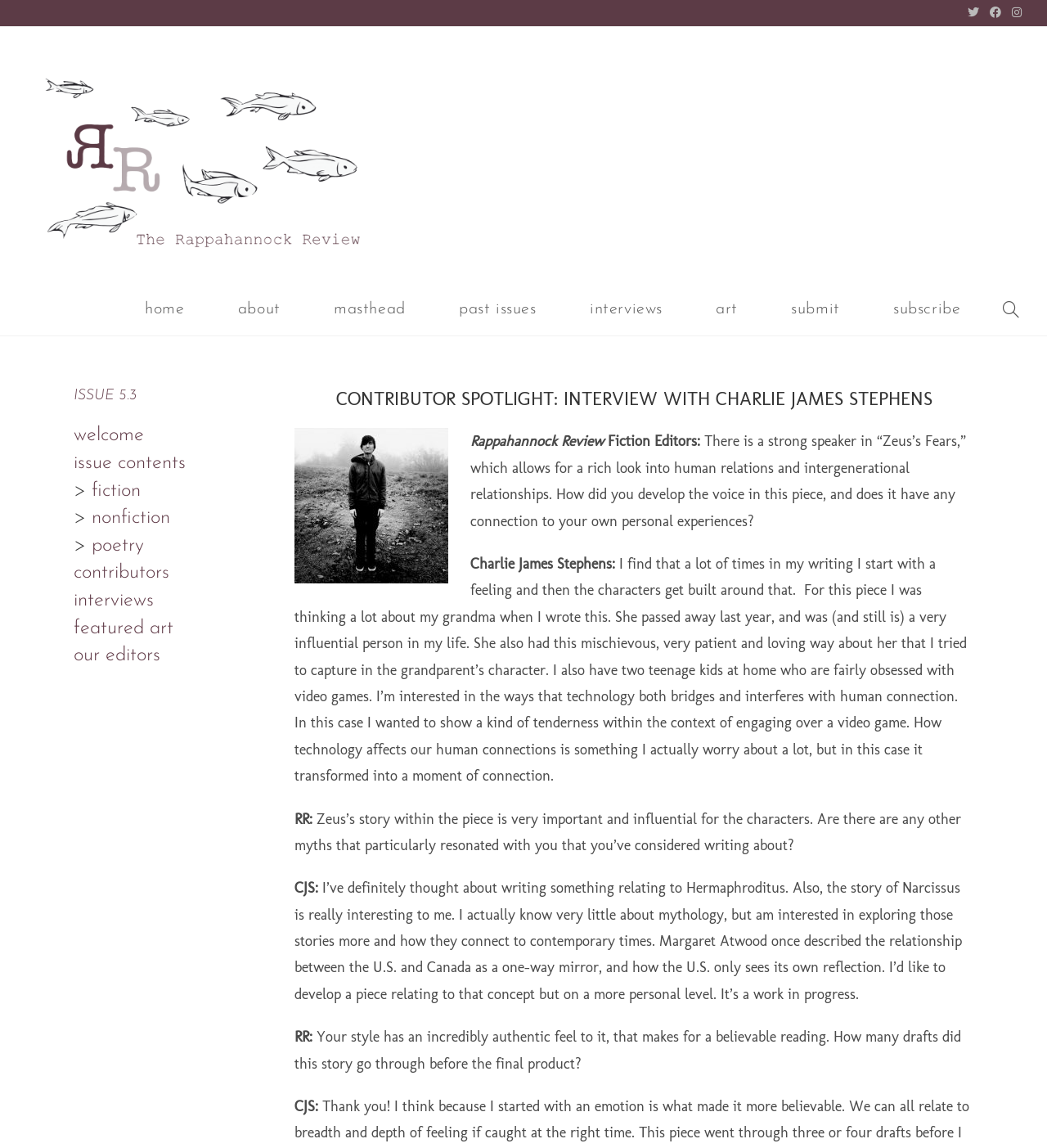What is the title of the issue being featured? Please answer the question using a single word or phrase based on the image.

ISSUE 5.3